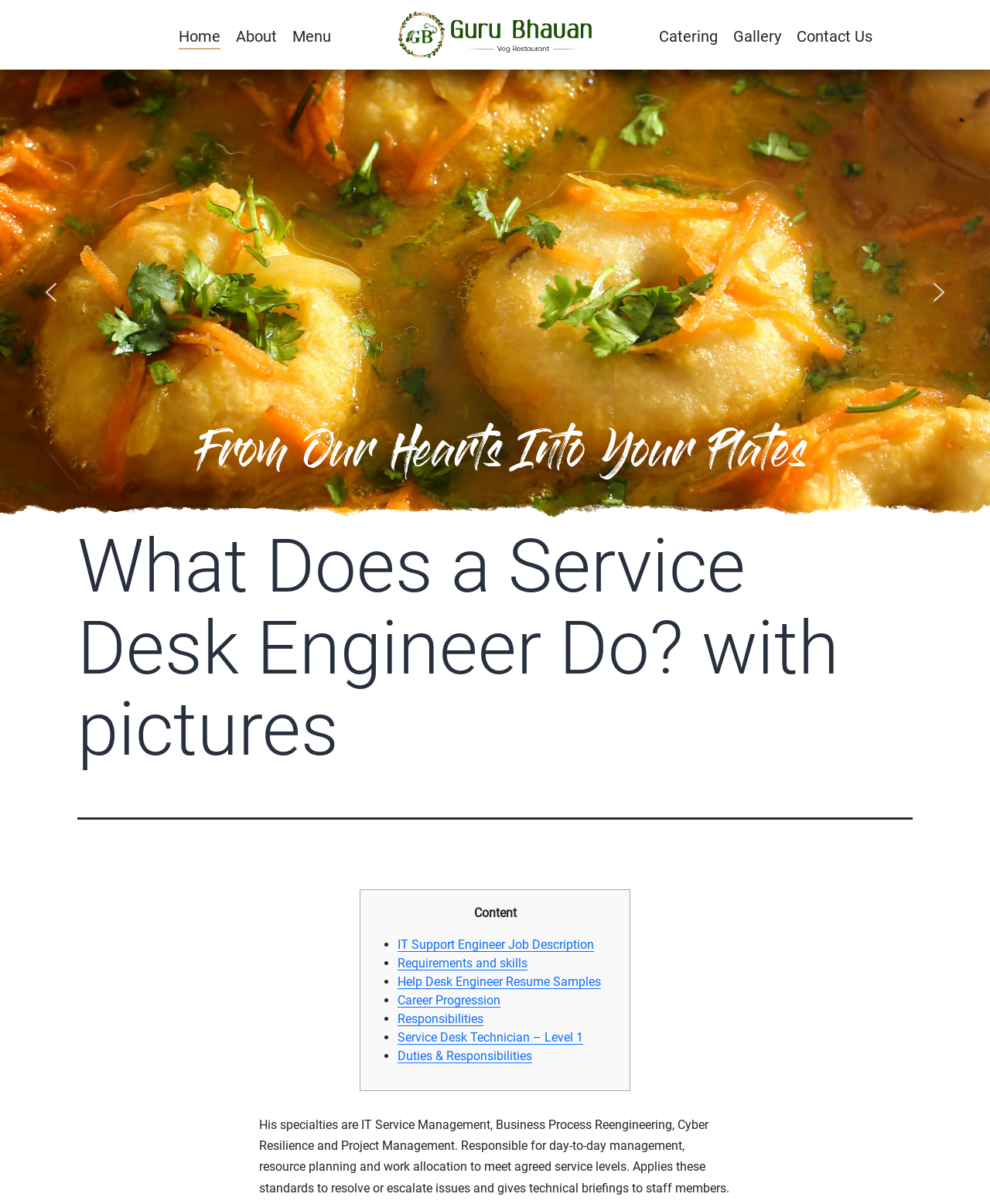Determine the bounding box coordinates of the UI element that matches the following description: "Contact Us". The coordinates should be four float numbers between 0 and 1 in the format [left, top, right, bottom].

[0.805, 0.022, 0.881, 0.041]